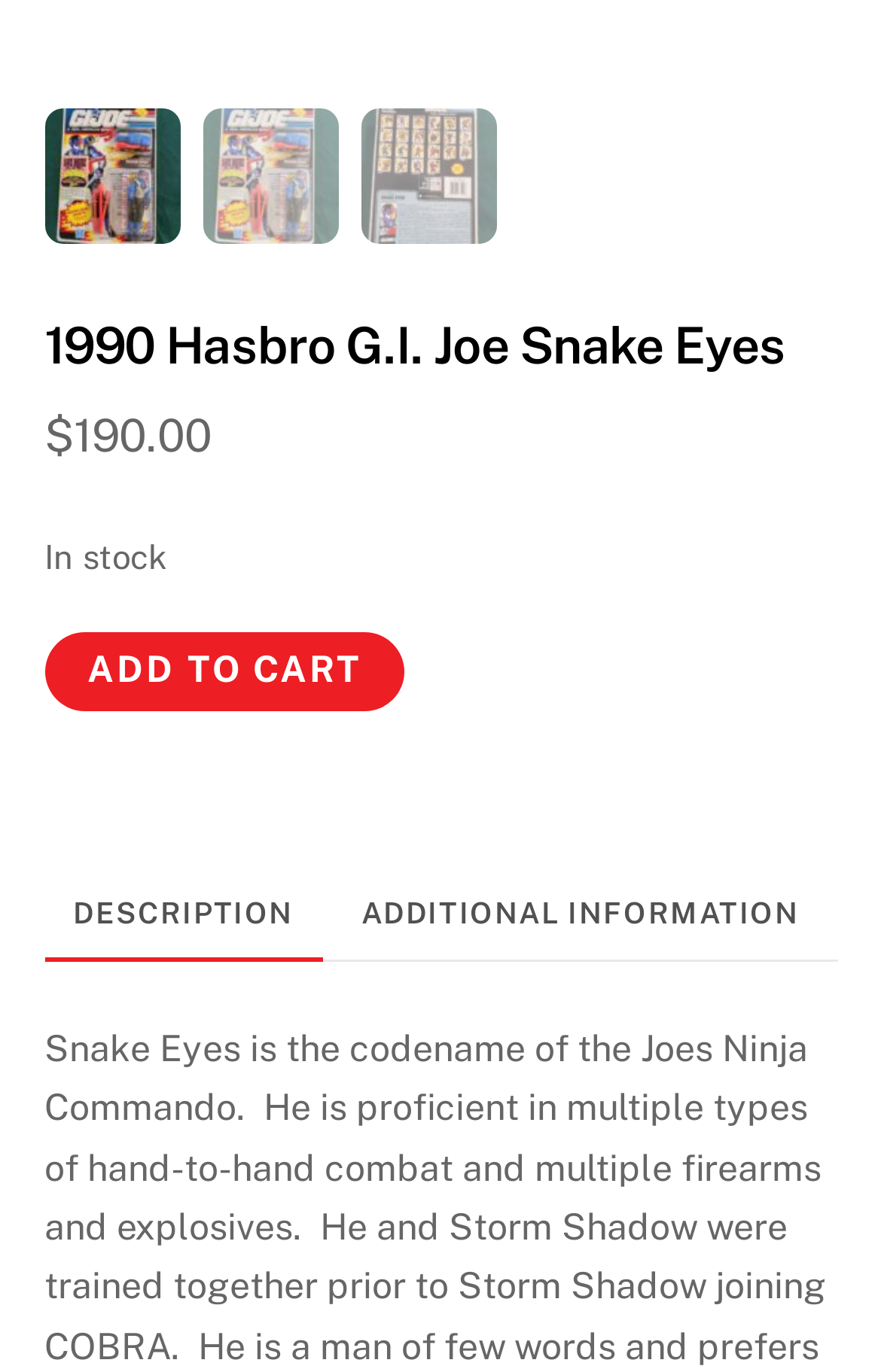What is the purpose of the button?
Use the screenshot to answer the question with a single word or phrase.

ADD TO CART